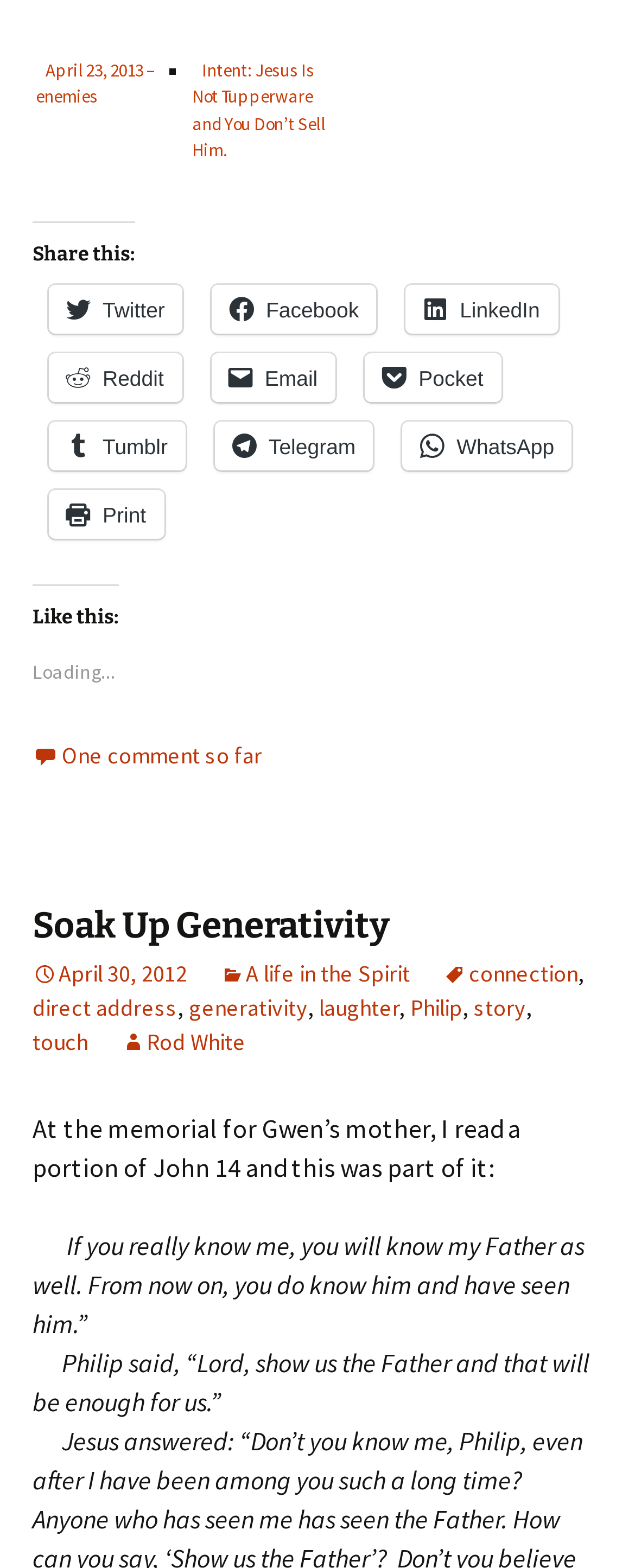How many social media sharing options are available?
Respond to the question with a well-detailed and thorough answer.

I counted the number of social media sharing options by looking at the links with icons such as Twitter, Facebook, LinkedIn, and others, which are located below the 'Share this:' heading. There are 9 social media sharing options in total.